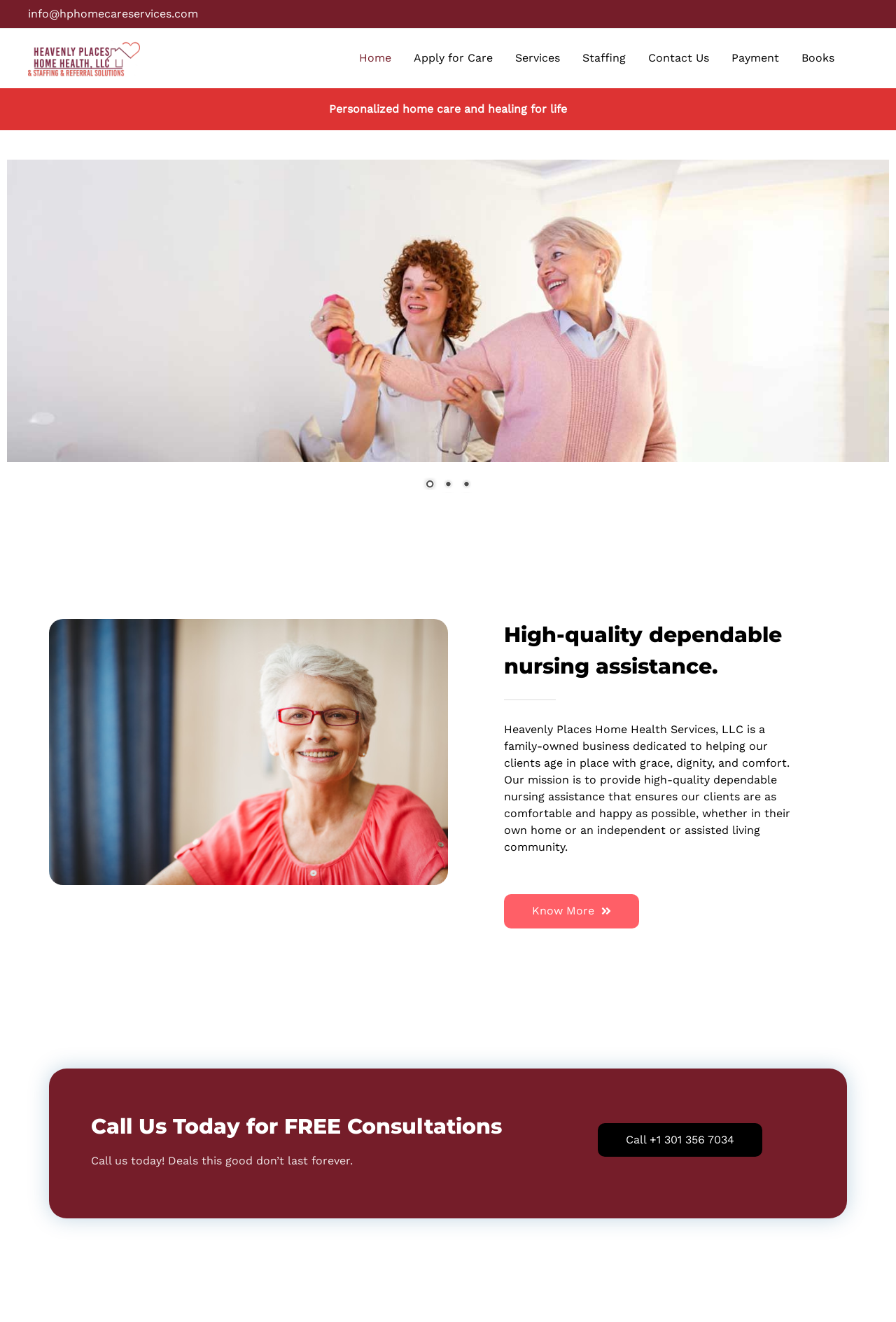From the details in the image, provide a thorough response to the question: What is the email address of Heavenly Places Home Health Care Services?

I found the email address by looking at the static text element with the ID 95, which is located at the top of the page with a bounding box of [0.031, 0.005, 0.221, 0.015]. The text content of this element is 'info@hphomecareservices.com', which is the email address of the company.